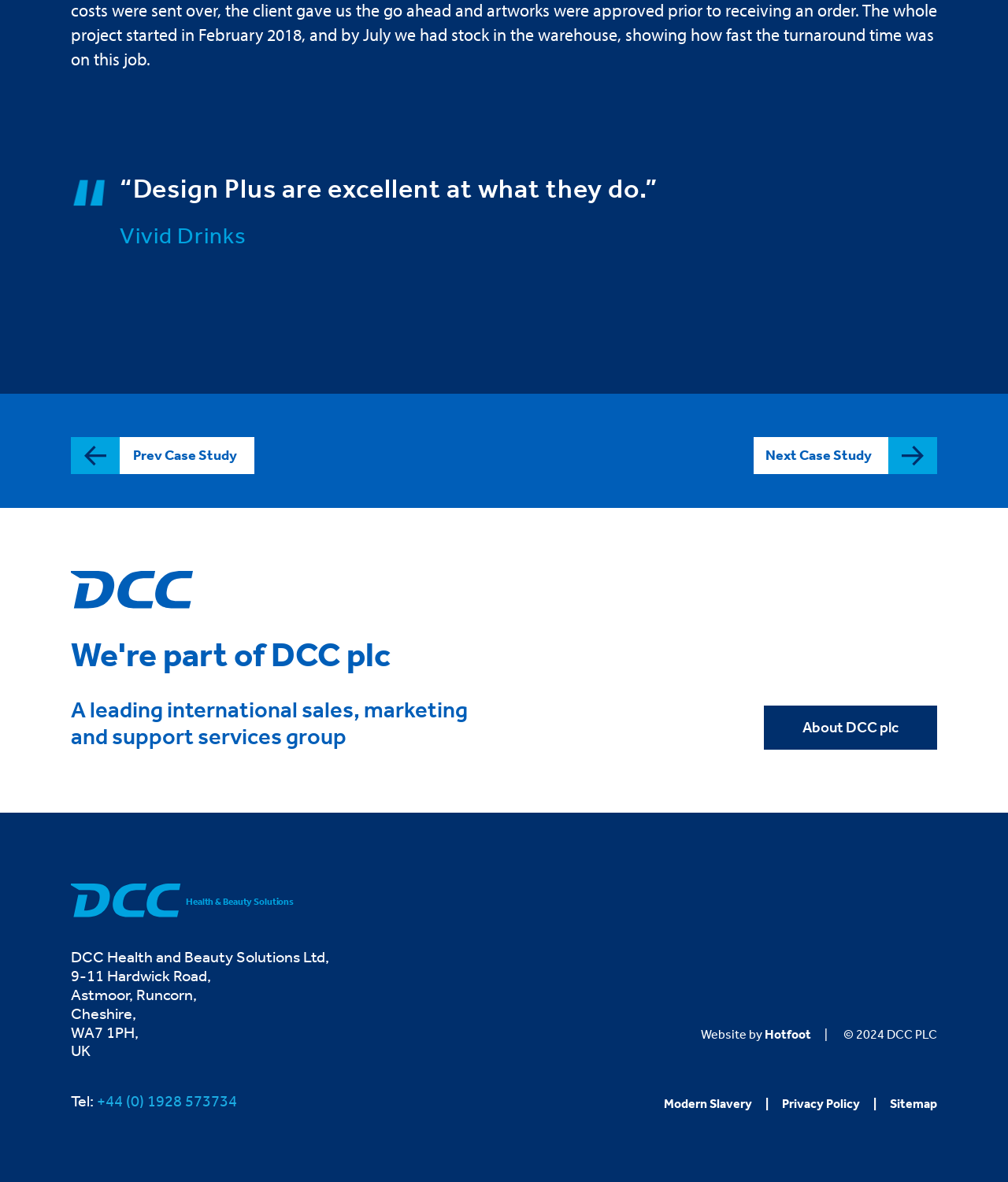Identify the bounding box coordinates of the region I need to click to complete this instruction: "Go to the 'Hotfoot Design' website".

[0.759, 0.869, 0.805, 0.882]